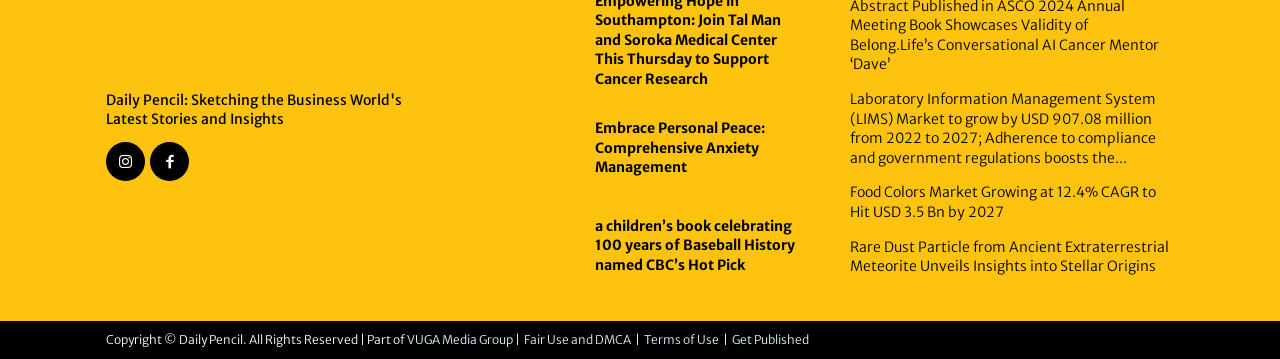Find the bounding box coordinates for the area that should be clicked to accomplish the instruction: "Read more about a children’s book celebrating 100 years of Baseball History".

[0.373, 0.578, 0.449, 0.794]